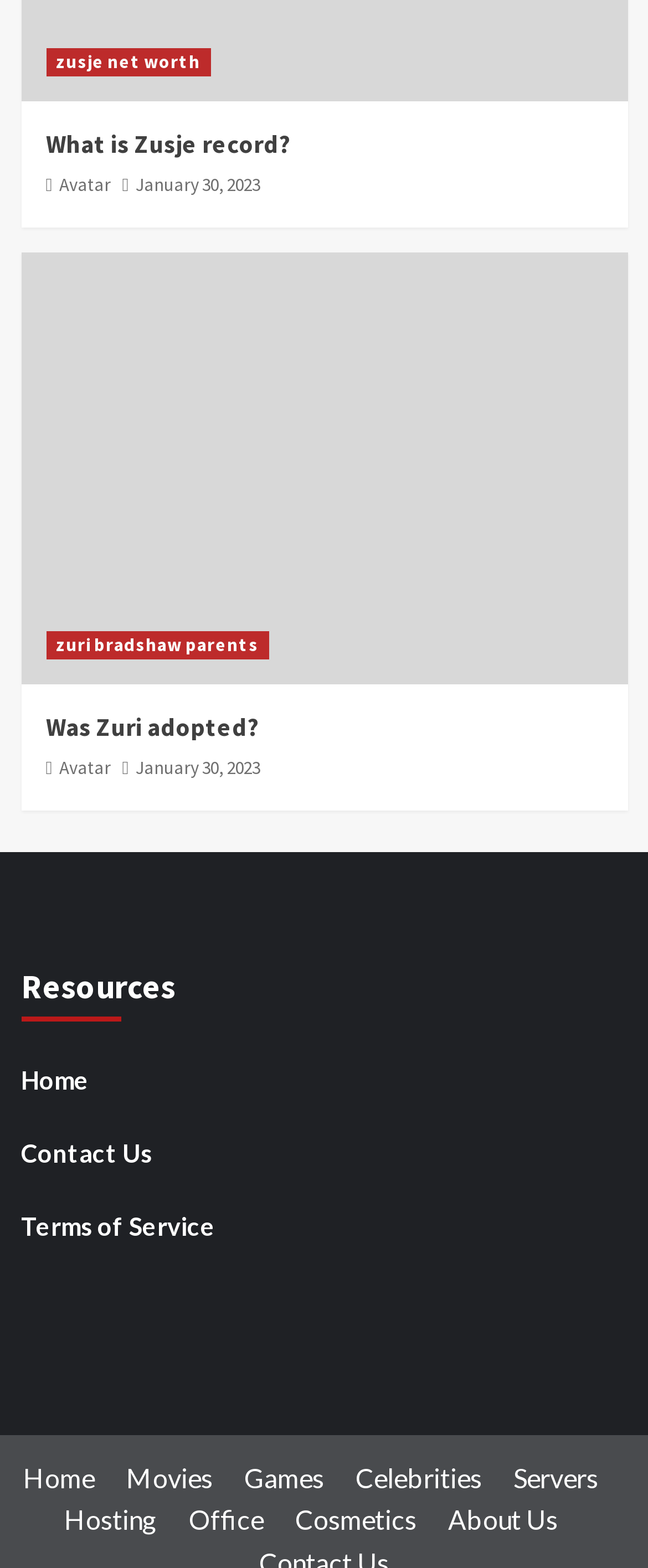Please provide a comprehensive answer to the question based on the screenshot: What is the date mentioned on the webpage?

The date 'January 30, 2023' is mentioned twice on the webpage, once below the first heading and once below the second heading. This date may indicate when the information on the webpage was last updated or published.